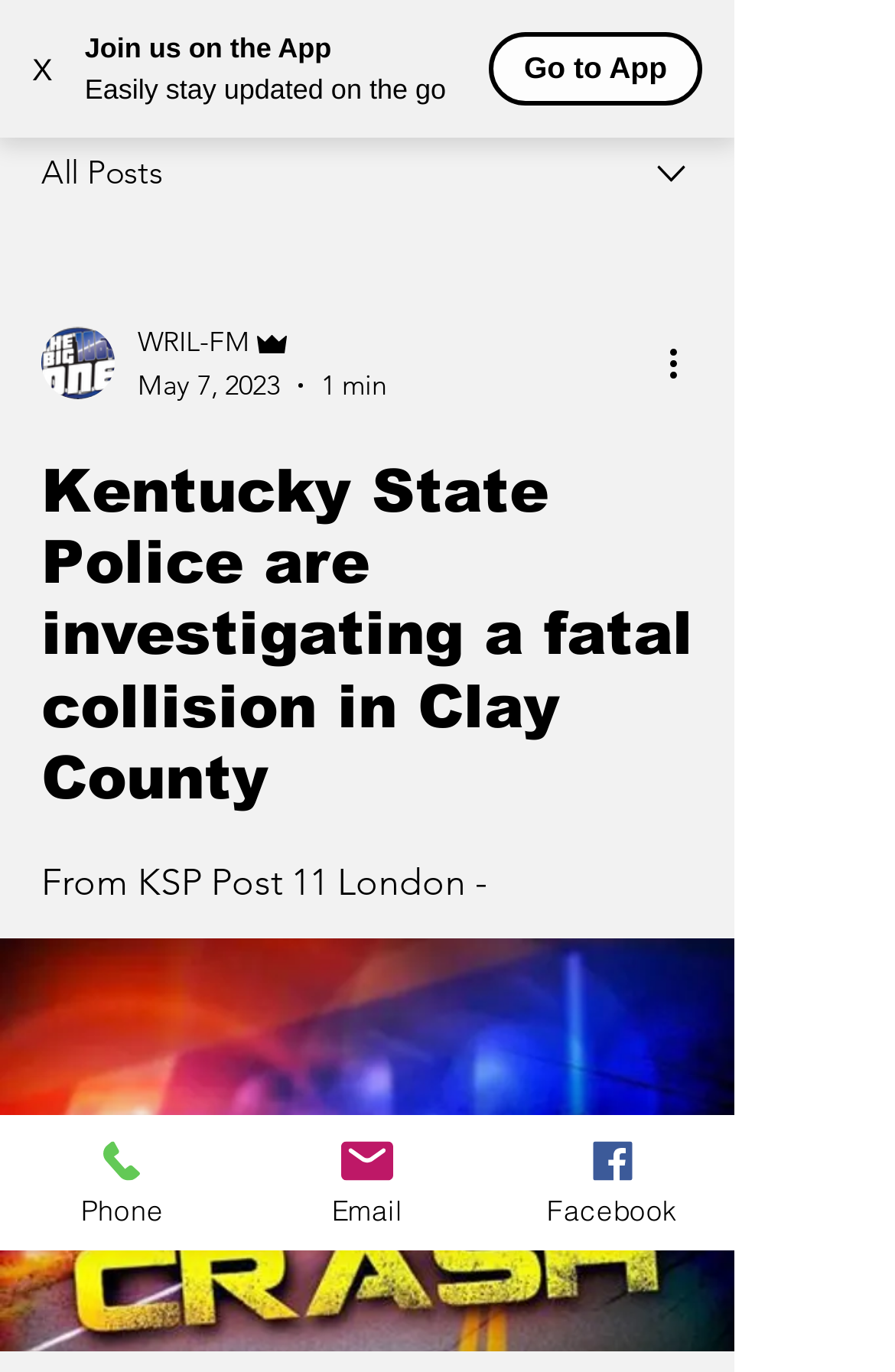Please provide a comprehensive response to the question based on the details in the image: What is the purpose of the 'Go to App' button?

I inferred this answer by reading the surrounding text, which states 'Easily stay updated on the go'. This text is located near the 'Go to App' button, suggesting that the button's purpose is to facilitate staying updated on the go.